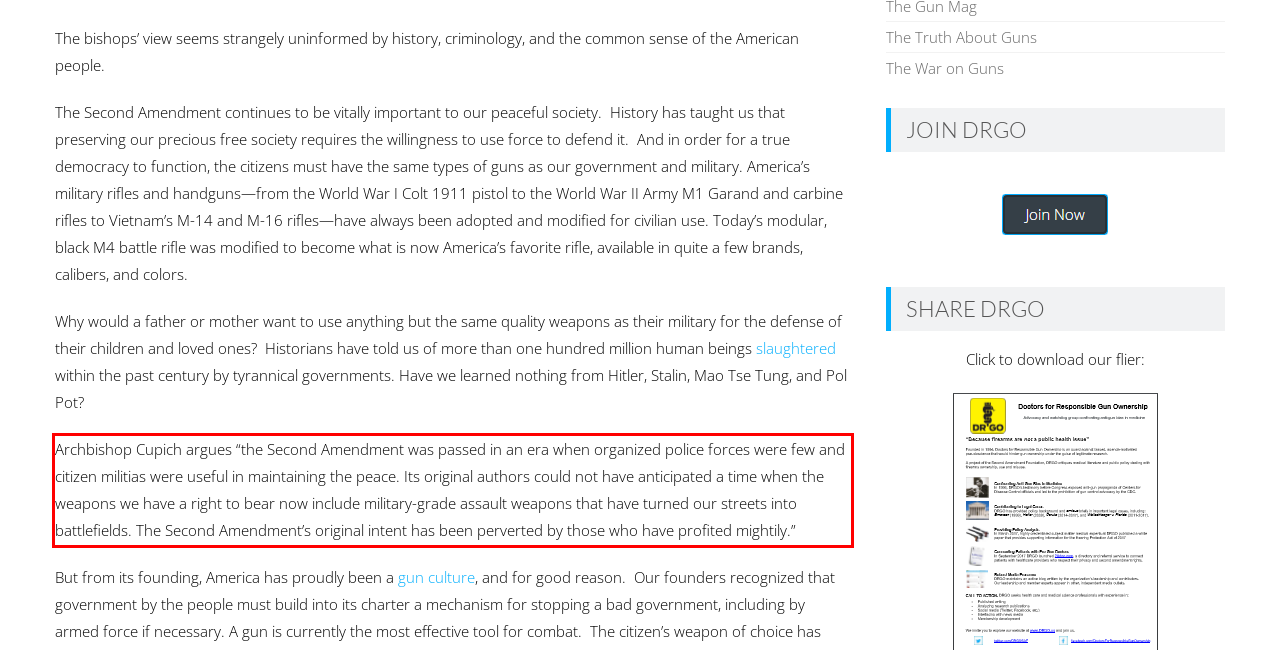Using the provided screenshot, read and generate the text content within the red-bordered area.

Archbishop Cupich argues “the Second Amendment was passed in an era when organized police forces were few and citizen militias were useful in maintaining the peace. Its original authors could not have anticipated a time when the weapons we have a right to bear now include military-grade assault weapons that have turned our streets into battlefields. The Second Amendment’s original intent has been perverted by those who have profited mightily.”